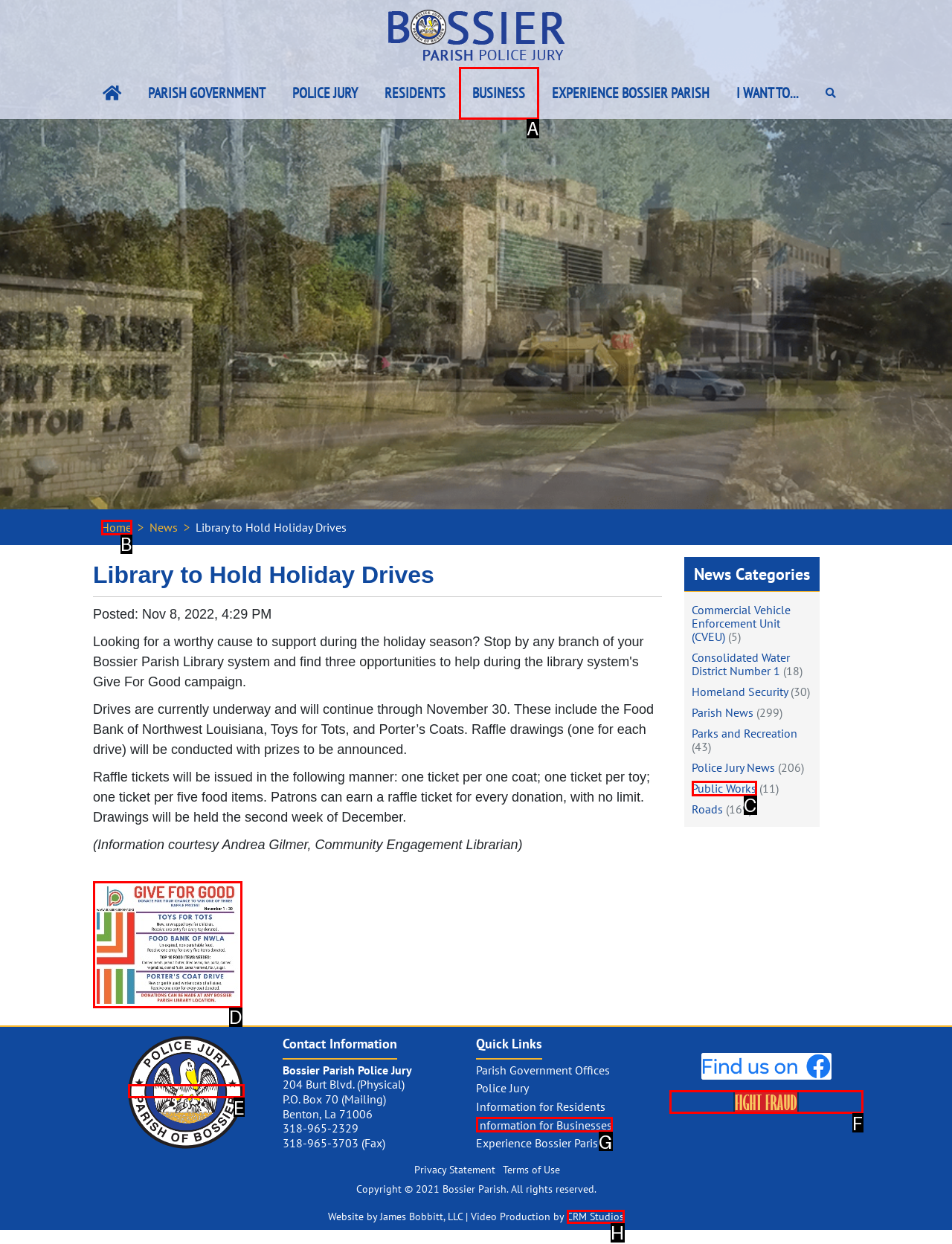Identify the HTML element that corresponds to the following description: alt="Fight Fraud" title="Fight Fraud" Provide the letter of the best matching option.

F